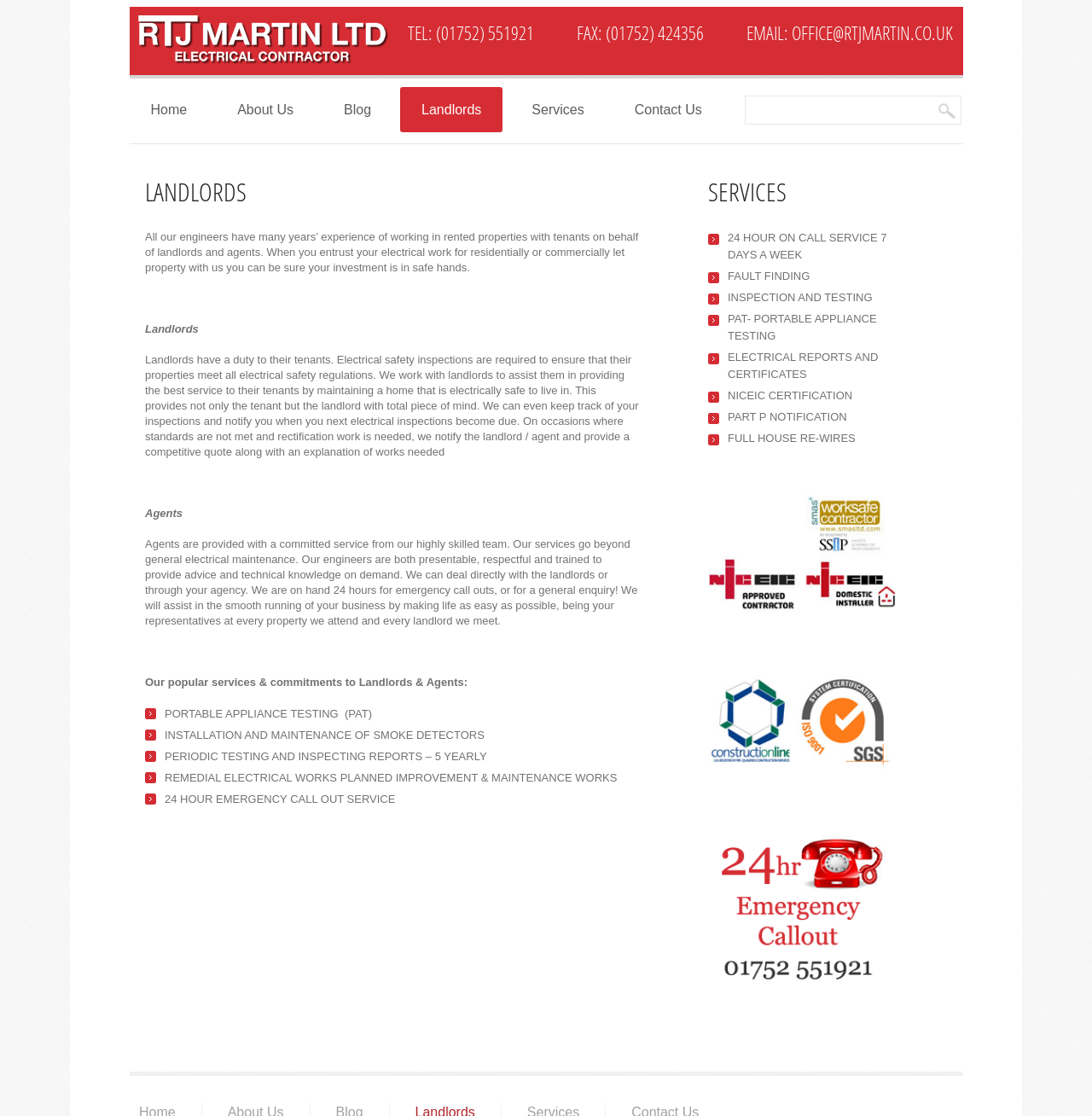Kindly determine the bounding box coordinates of the area that needs to be clicked to fulfill this instruction: "Learn more about services".

[0.648, 0.158, 0.82, 0.186]